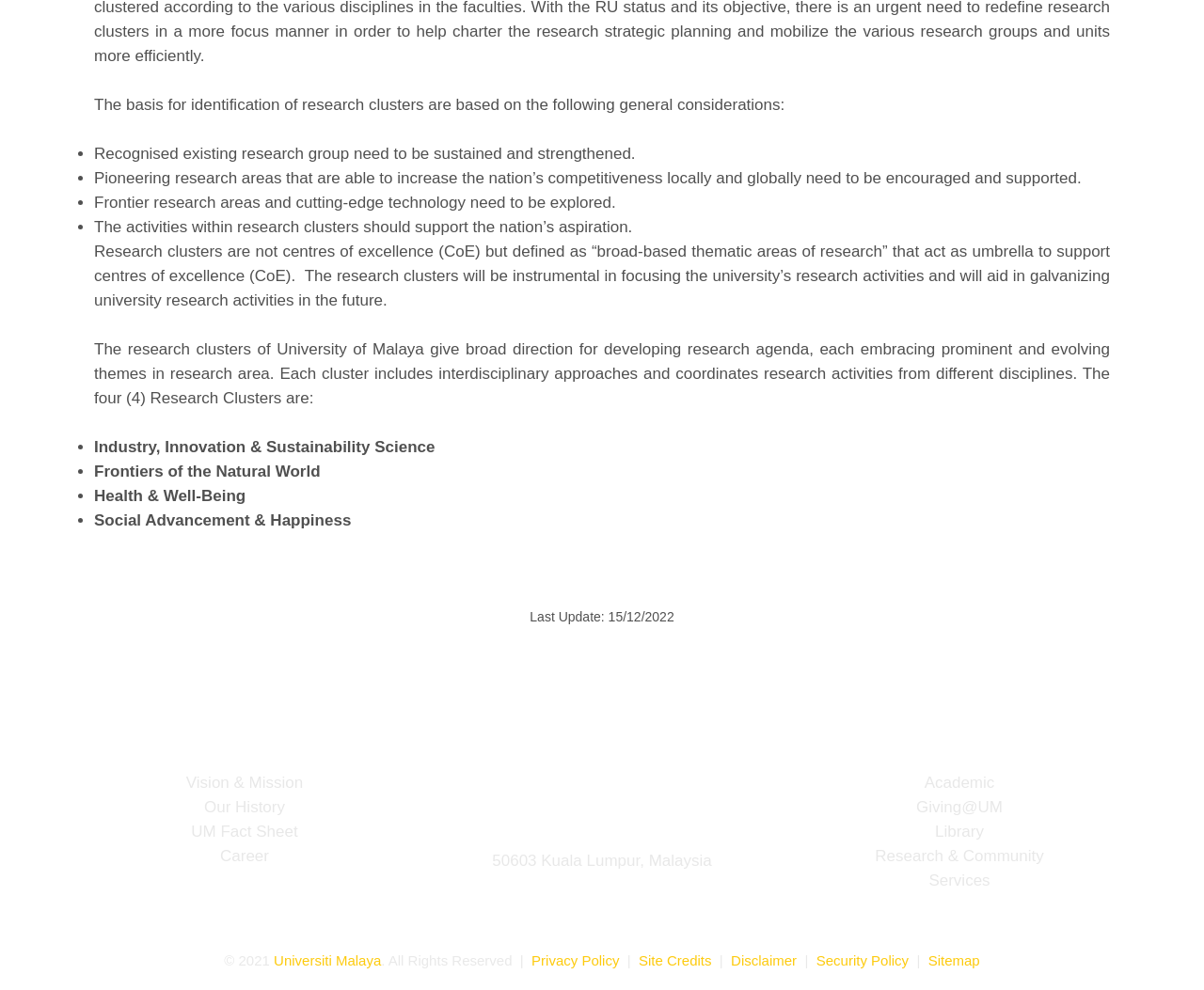Using the provided element description: "Vision & Mission", identify the bounding box coordinates. The coordinates should be four floats between 0 and 1 in the order [left, top, right, bottom].

[0.155, 0.778, 0.252, 0.803]